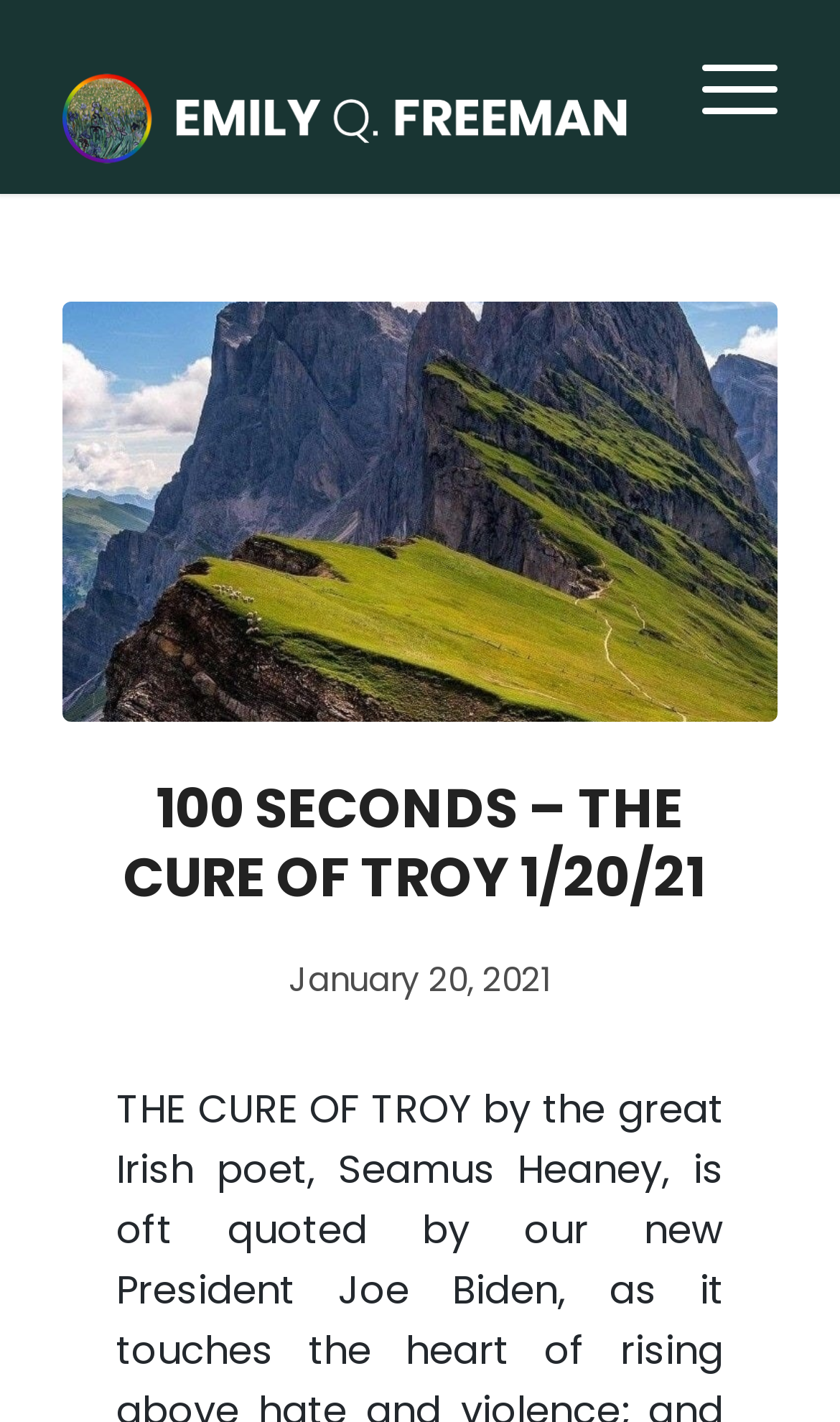Identify the bounding box for the element characterized by the following description: "Menu".

[0.784, 0.0, 0.925, 0.121]